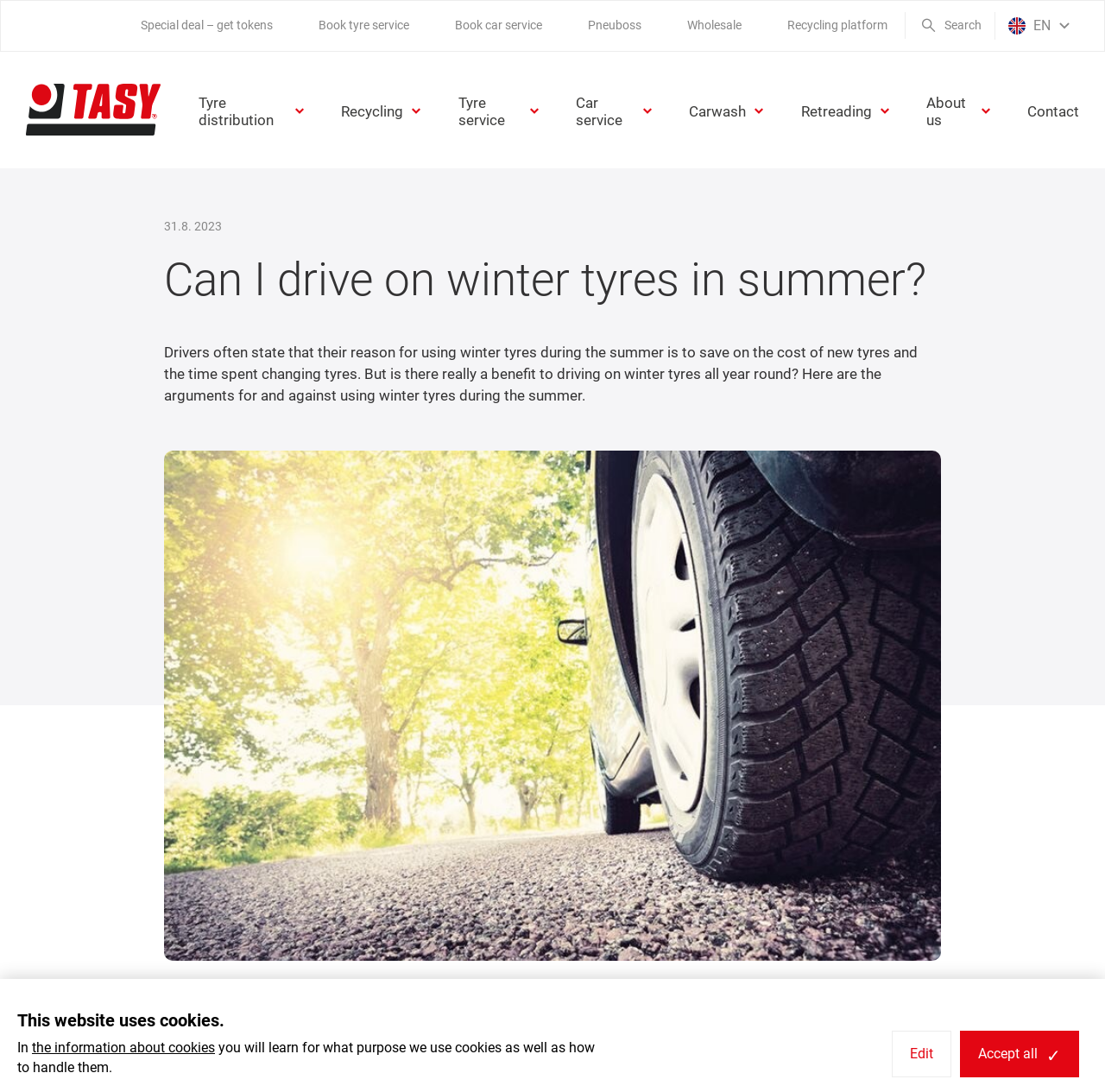Describe the entire webpage, focusing on both content and design.

This webpage is about discussing whether it is suitable to use winter tyres in summer. At the top left corner, there is a logo of "Tasy CZ" with a link to the website's homepage. Below the logo, there are several links to different sections of the website, including "Tyre distribution", "Recycling", "Tyre service", and more.

On the top right corner, there are links to "Edit" and "Accept all" related to cookies, as well as a link to "Tasy CZ". Below these links, there are more links to special deals, booking services, and other features.

The main content of the webpage starts with a heading "Can I drive on winter tyres in summer?" followed by a paragraph explaining the reasons why drivers might want to use winter tyres in summer. Below this paragraph, there is an image related to the topic.

The webpage then presents the arguments for and against using winter tyres during the summer, with a heading "Using winter tyres in summer is not the best option" and a few paragraphs of text. The law in the Czech Republic regarding winter tyres is also mentioned.

At the bottom right corner, there is a link to search and a language selection option with "EN" displayed. On the top right corner, there is a date "31.8. 2023" displayed.